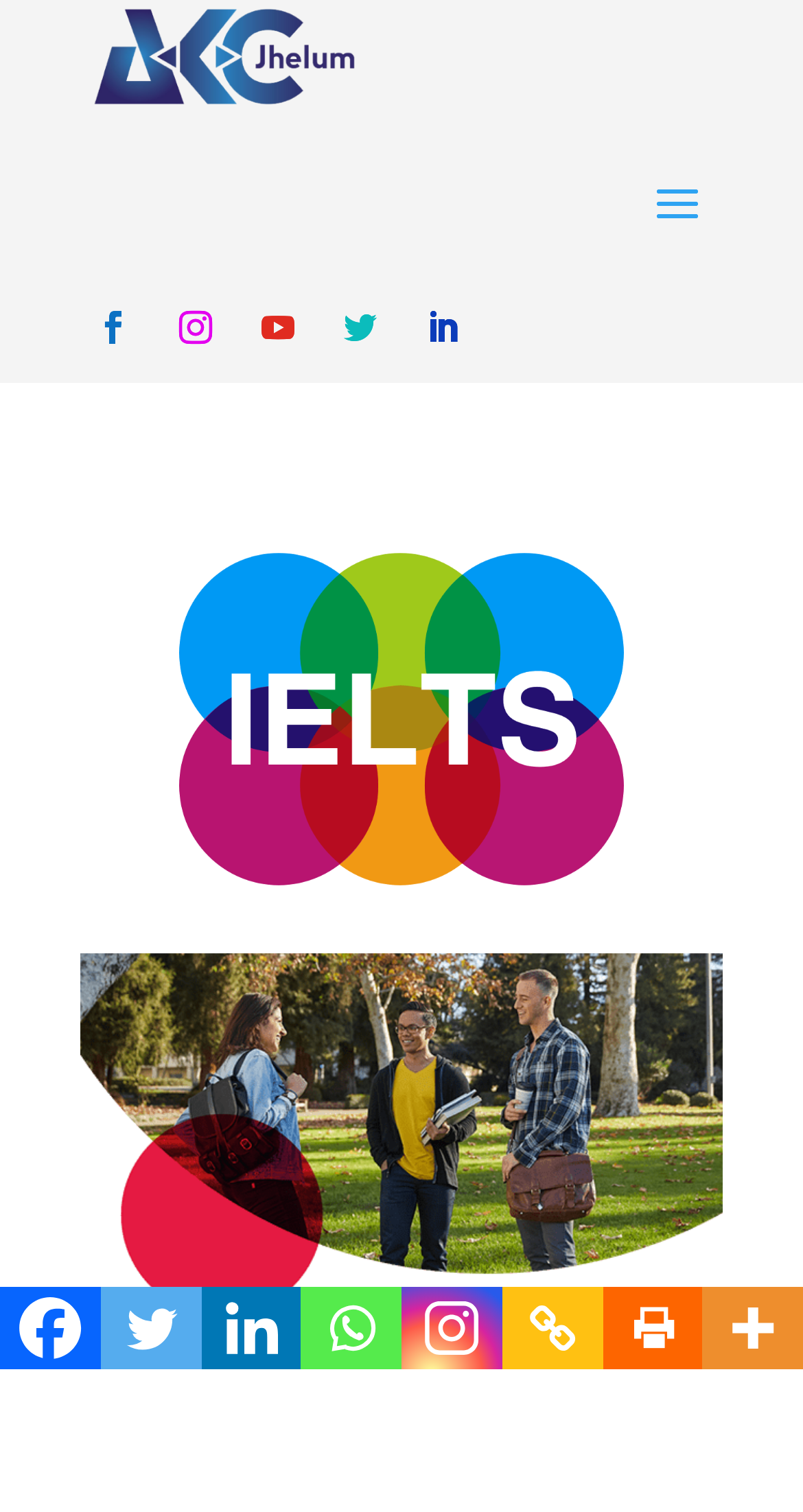Please determine the bounding box of the UI element that matches this description: Follow. The coordinates should be given as (top-left x, top-left y, bottom-right x, bottom-right y), with all values between 0 and 1.

[0.408, 0.194, 0.49, 0.238]